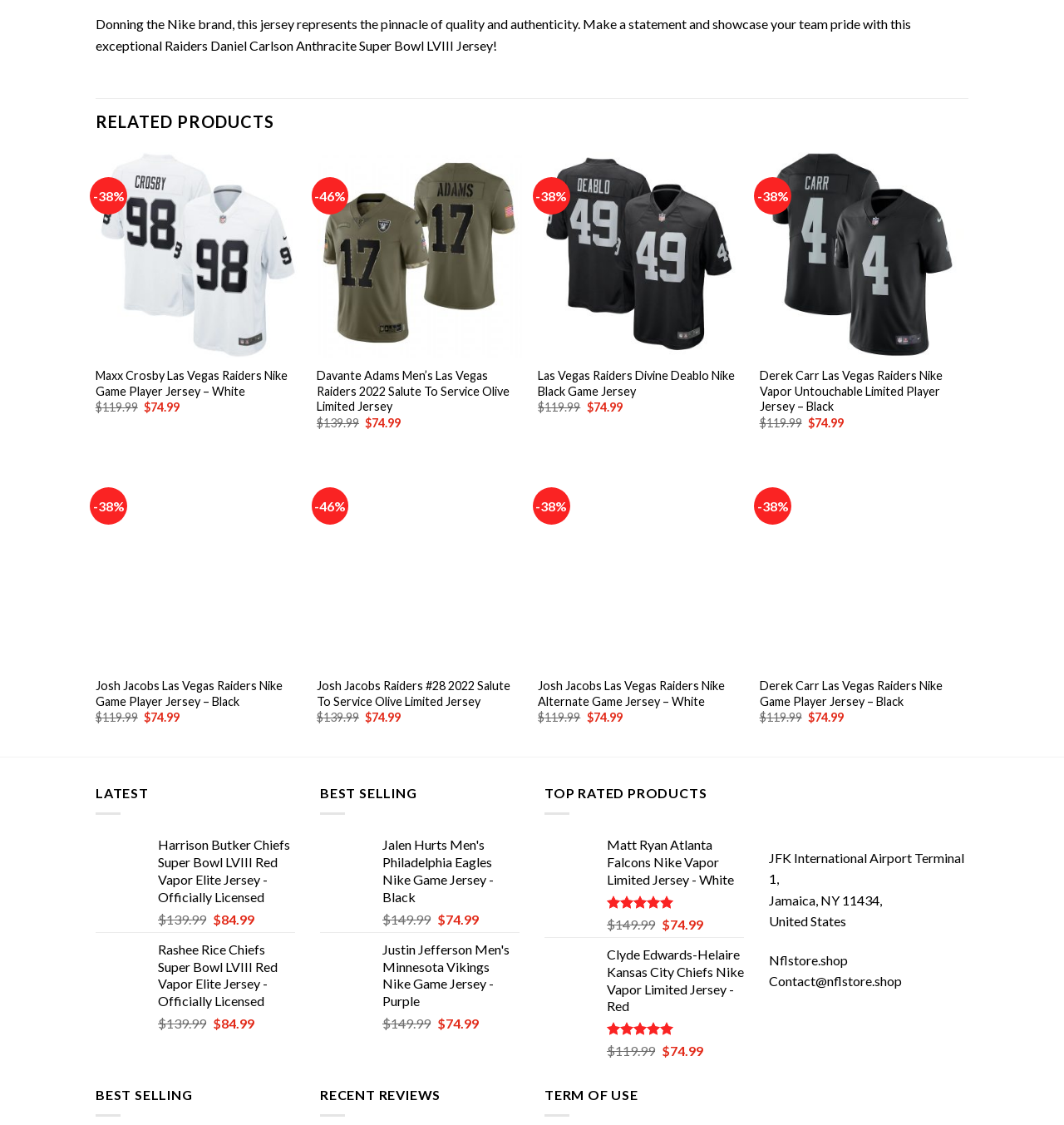Locate the bounding box coordinates of the area to click to fulfill this instruction: "Check the price of 'Las Vegas Raiders Divine Deablo Nike Black Game Jersey'". The bounding box should be presented as four float numbers between 0 and 1, in the order [left, top, right, bottom].

[0.506, 0.136, 0.698, 0.318]